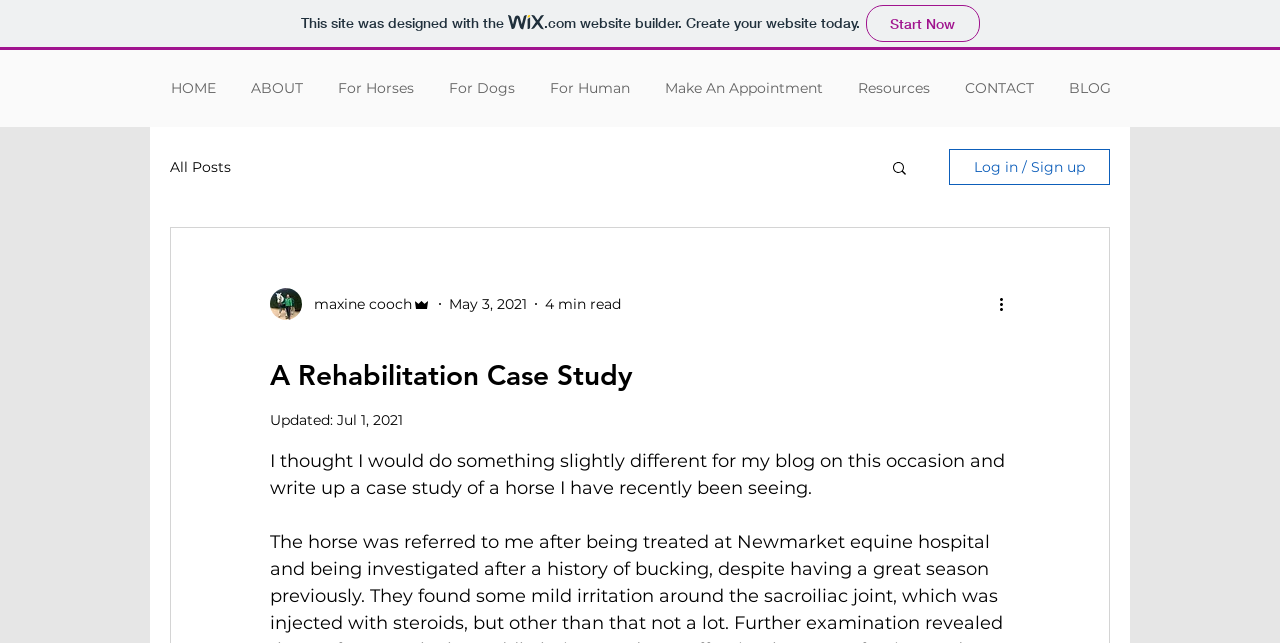Pinpoint the bounding box coordinates of the clickable element to carry out the following instruction: "View all blog posts."

[0.133, 0.246, 0.18, 0.274]